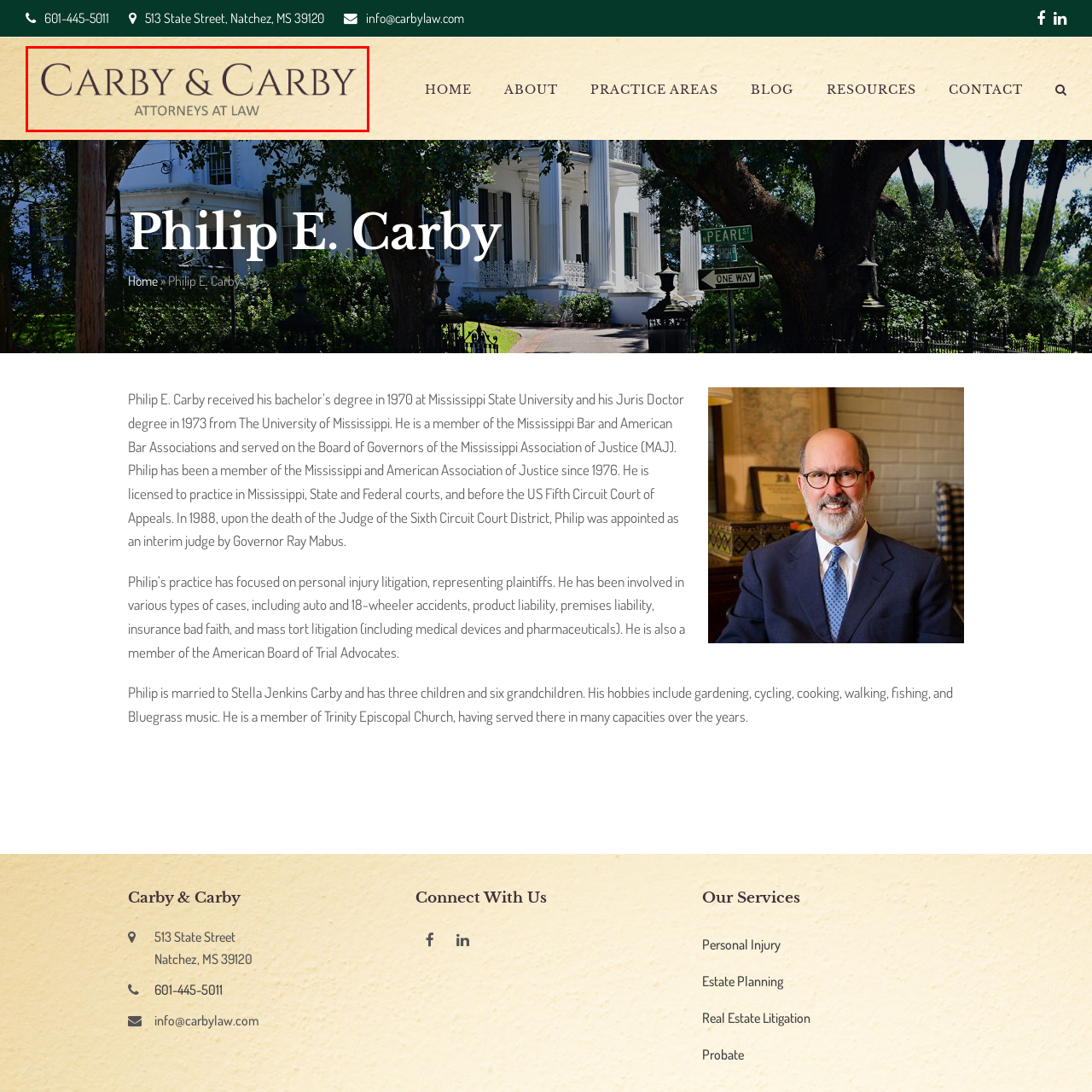What is the color palette of the logo?
Please examine the image within the red bounding box and provide a comprehensive answer based on the visual details you observe.

The caption describes the color palette as presenting a sophisticated and professional aesthetic, suggesting that the colors used are muted, elegant, and convey a sense of expertise and trustworthiness.